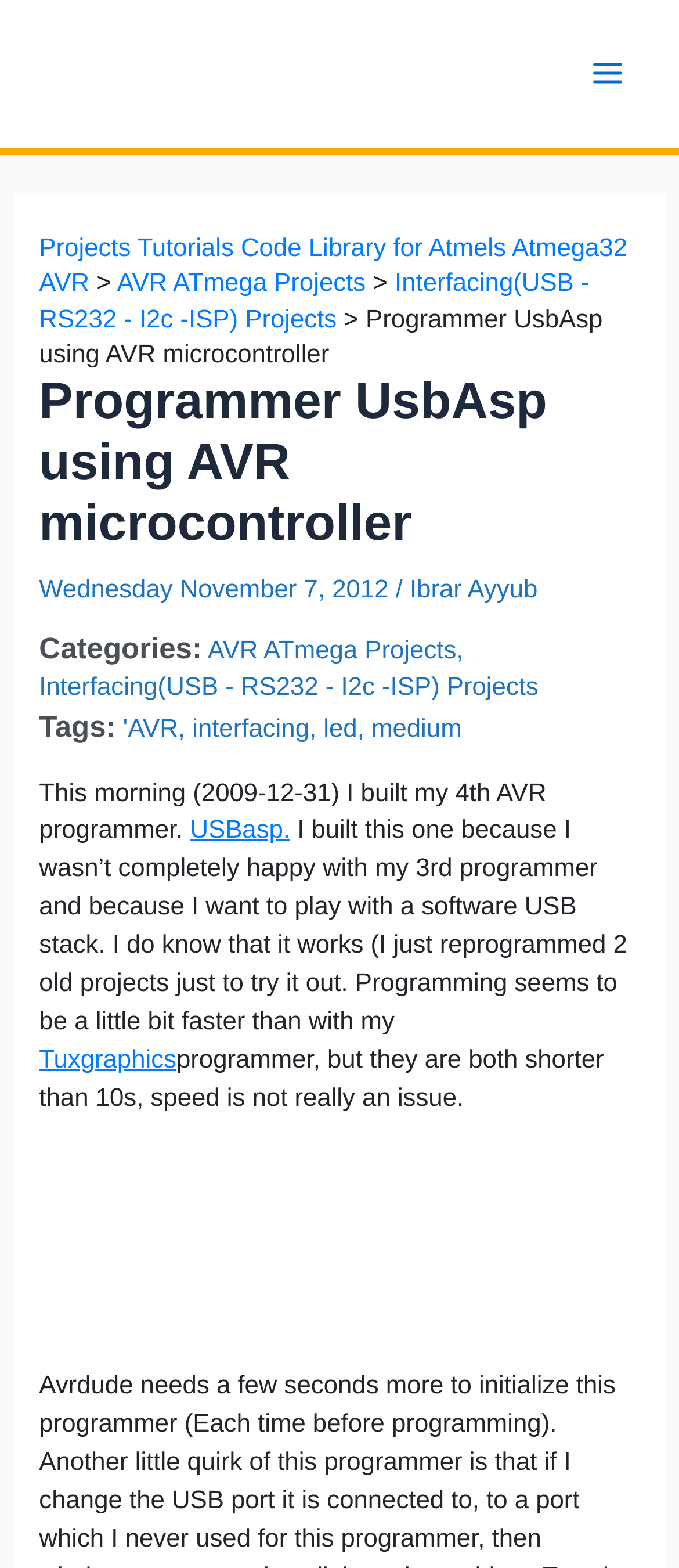Who is the author of the webpage?
Using the information presented in the image, please offer a detailed response to the question.

The author's name is mentioned in the text as 'Ibrar Ayyub', which is a link on the webpage. This is evident from the sentence 'Wednesday November 7, 2012 / Ibrar Ayyub'.